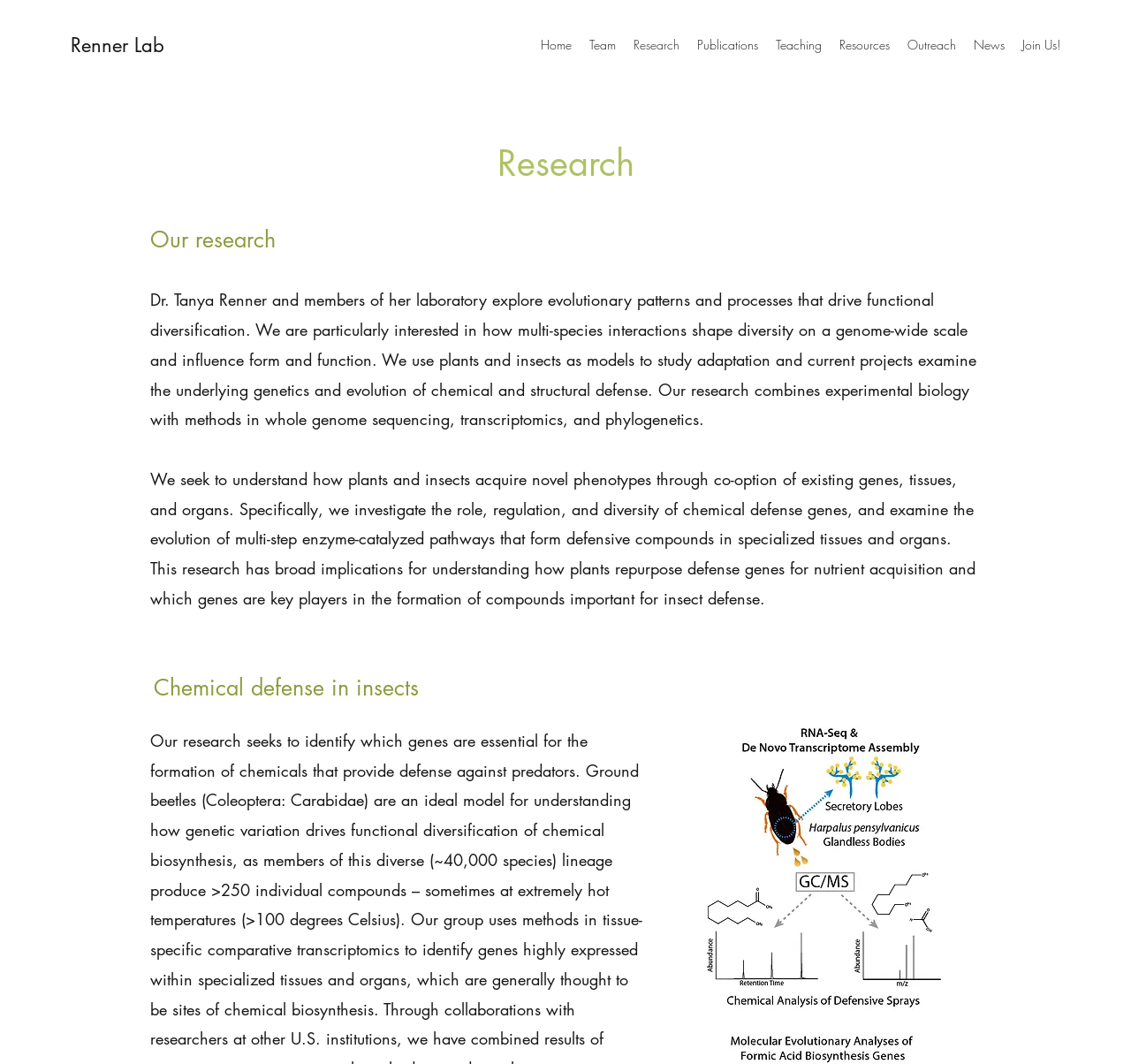Determine the bounding box coordinates of the region I should click to achieve the following instruction: "Explore the Publications section". Ensure the bounding box coordinates are four float numbers between 0 and 1, i.e., [left, top, right, bottom].

[0.609, 0.03, 0.678, 0.055]